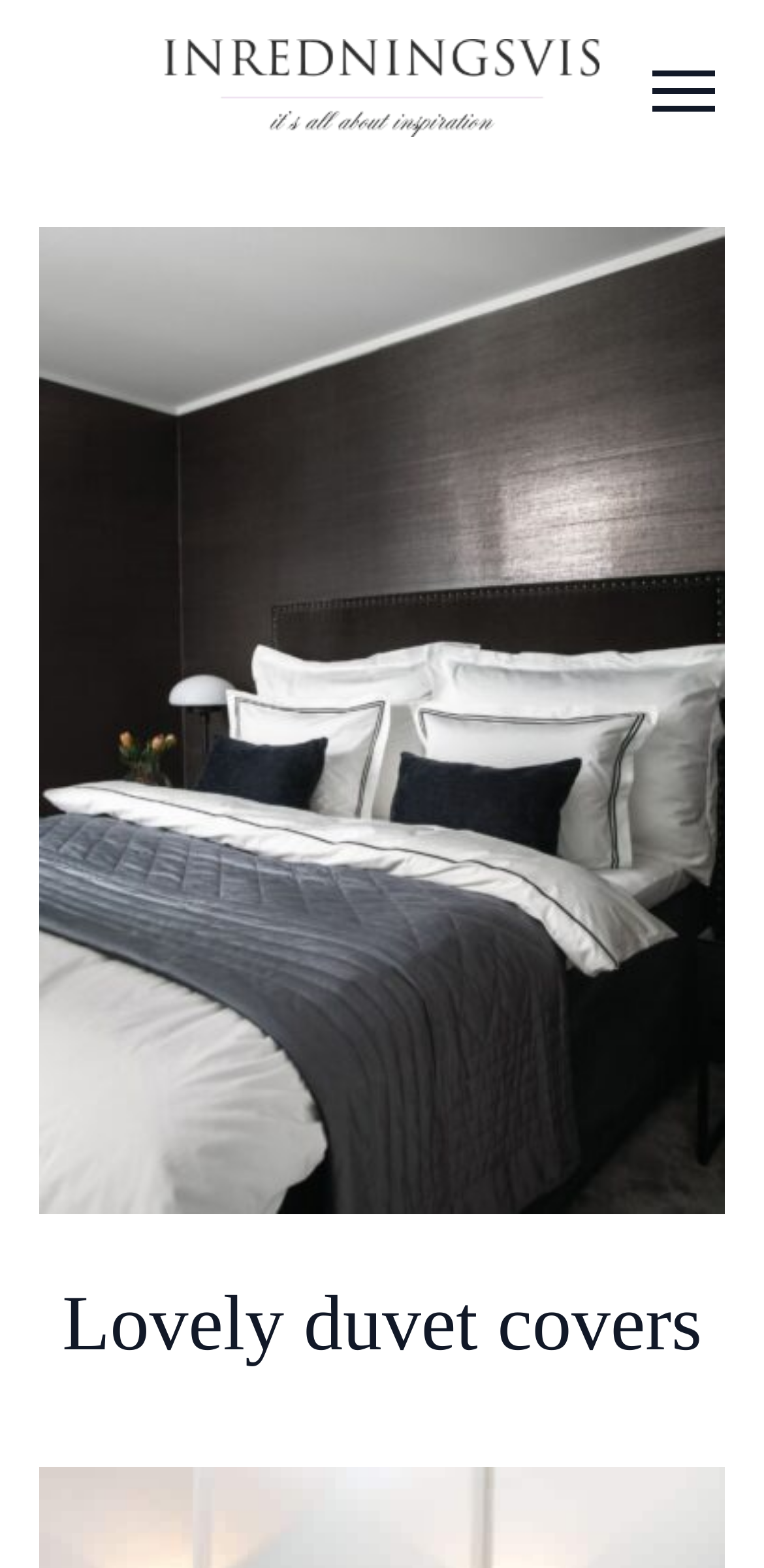Offer a comprehensive description of the webpage’s content and structure.

The webpage is about lovely duvet covers, specifically featuring products from Zara Home. At the top left of the page, there is a figure containing a link to "Inredningsvis" with an accompanying image. Below this, on the left side of the page, there is a large figure displaying an image of Hemtex bed linens with a luxurious hotel feel. 

On the top right side of the page, there is a button to open a menu. The main heading "Lovely duvet covers" is located at the bottom of the page, spanning almost the entire width. There are no other notable UI elements or text on the page besides these components.